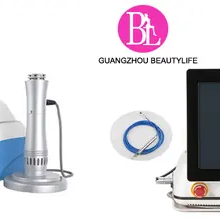What is the name of the company that manufactures the devices? Examine the screenshot and reply using just one word or a brief phrase.

GUANGZHOU BEAUTYLIFE